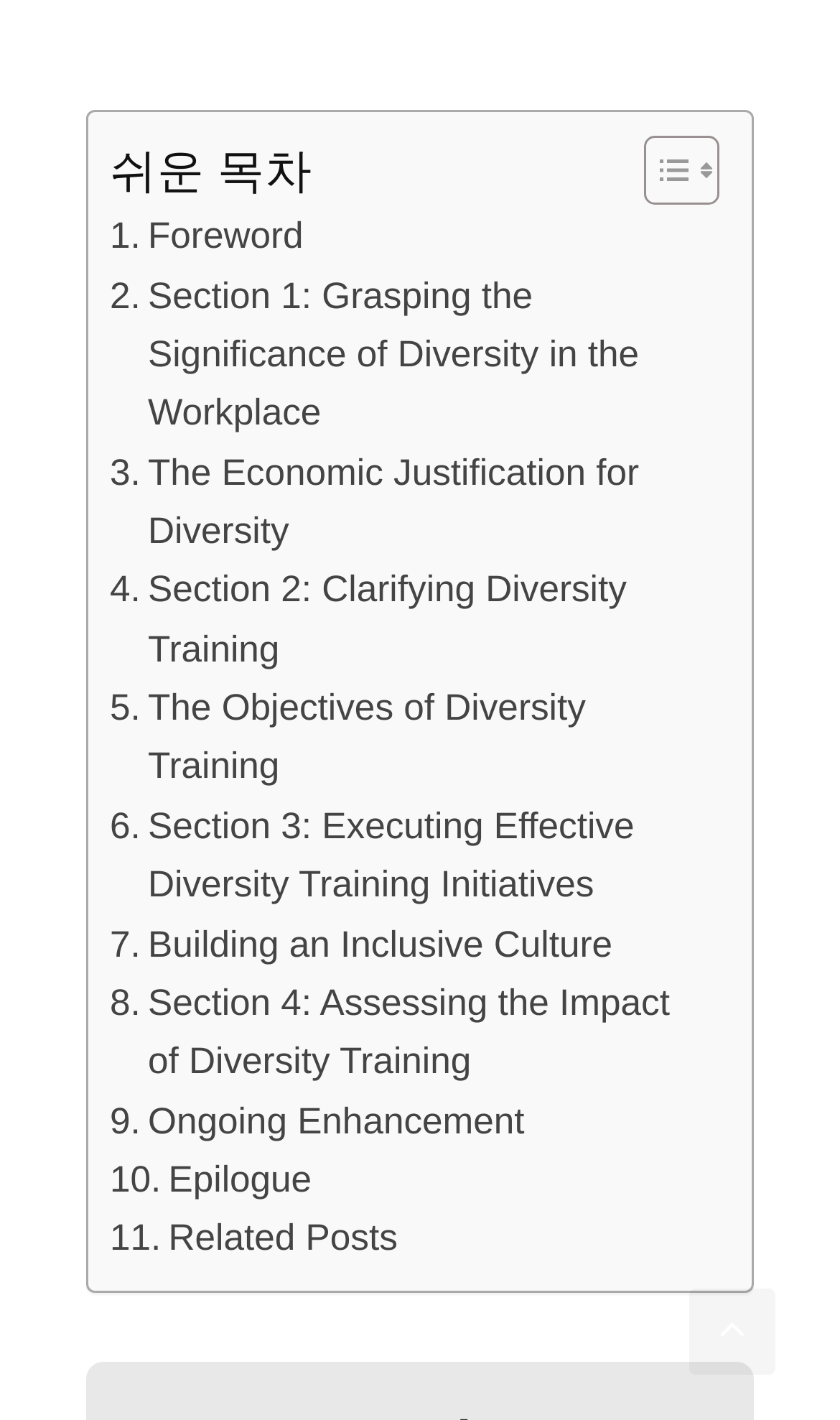Using the provided description: "Related Posts", find the bounding box coordinates of the corresponding UI element. The output should be four float numbers between 0 and 1, in the format [left, top, right, bottom].

[0.131, 0.852, 0.473, 0.893]